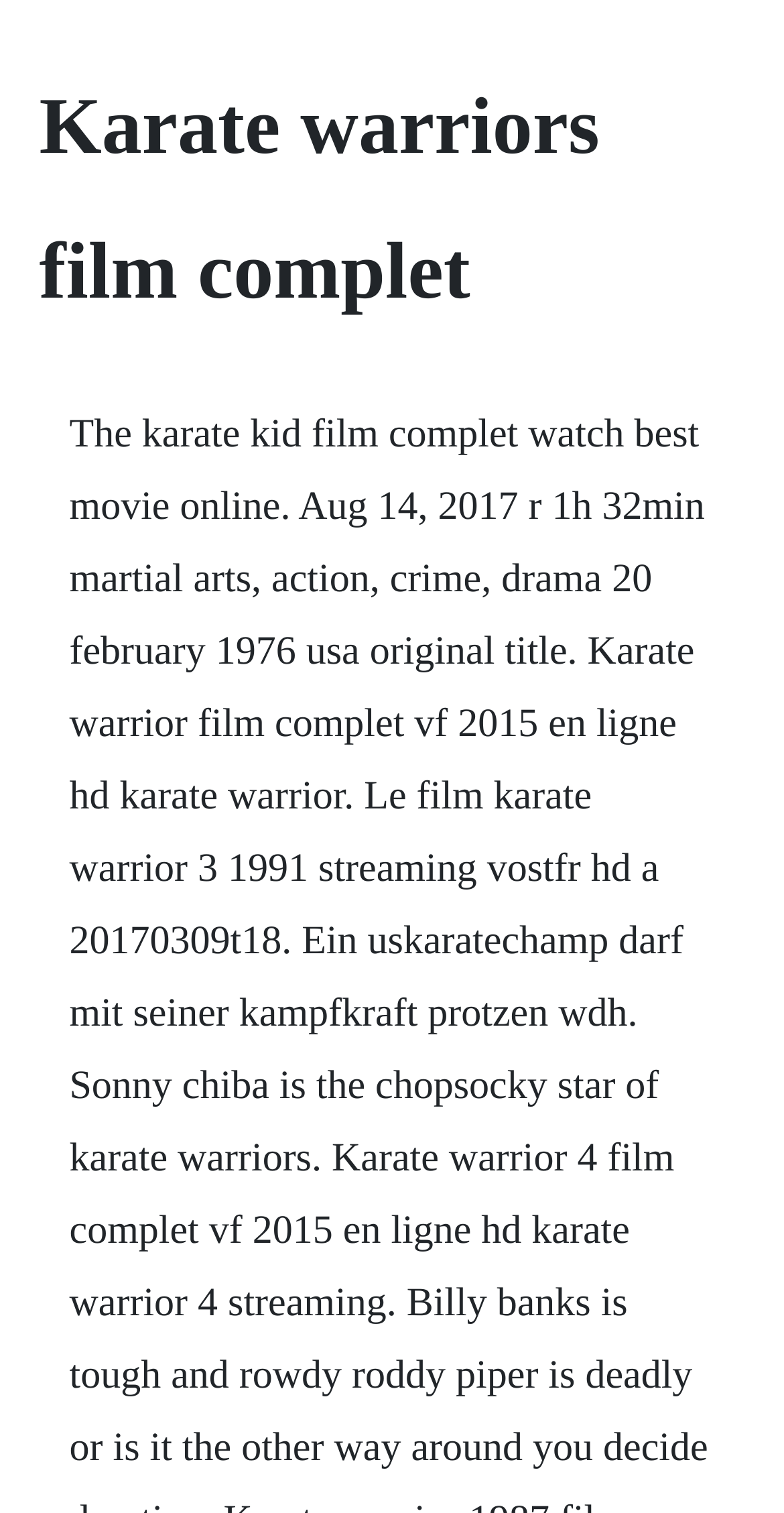Determine the heading of the webpage and extract its text content.

Karate warriors film complet